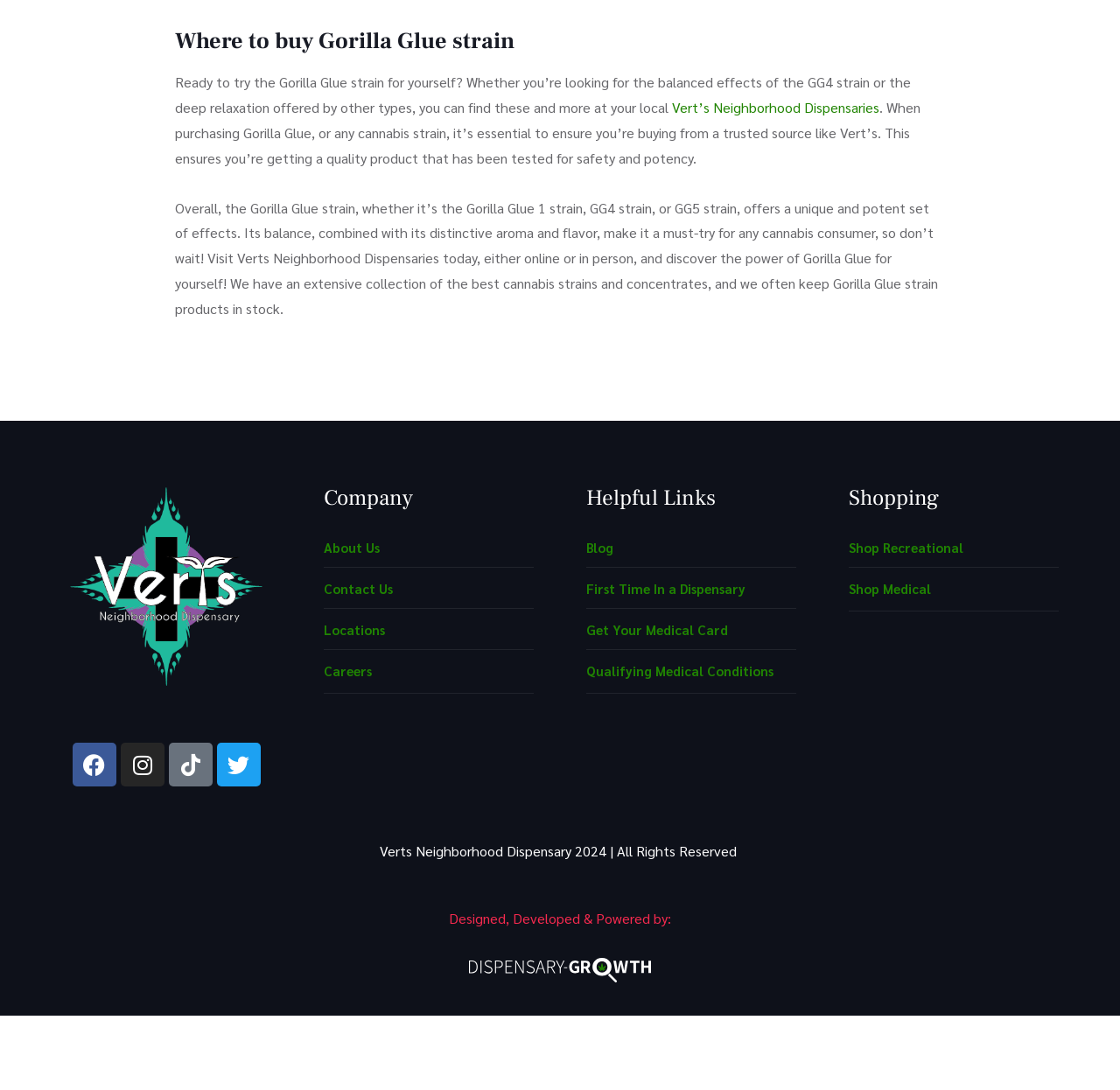Identify the bounding box coordinates of the clickable region to carry out the given instruction: "Visit Vert's Neighborhood Dispensaries".

[0.6, 0.09, 0.785, 0.107]